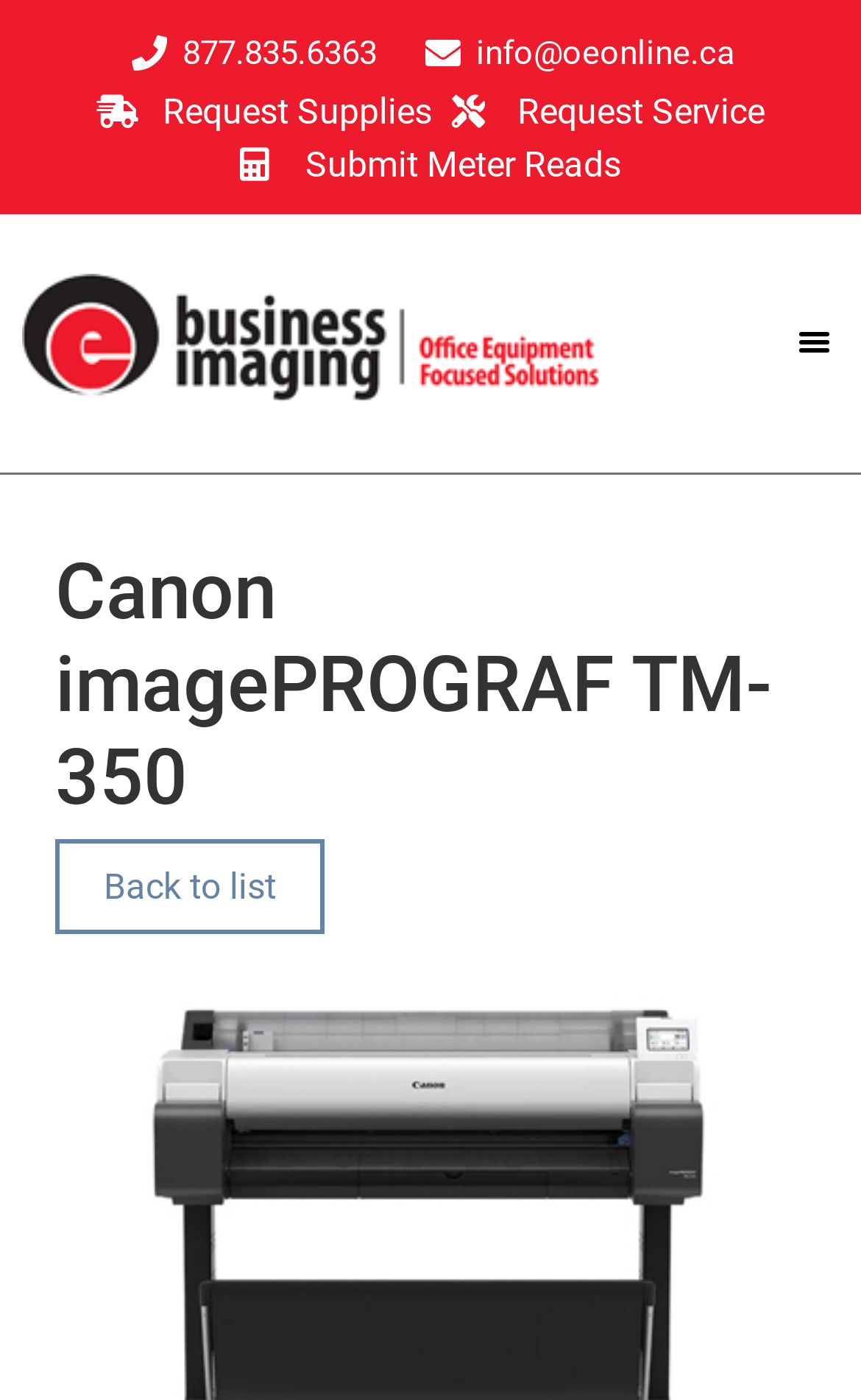Identify the bounding box coordinates for the UI element mentioned here: "Back to list". Provide the coordinates as four float values between 0 and 1, i.e., [left, top, right, bottom].

[0.064, 0.599, 0.377, 0.666]